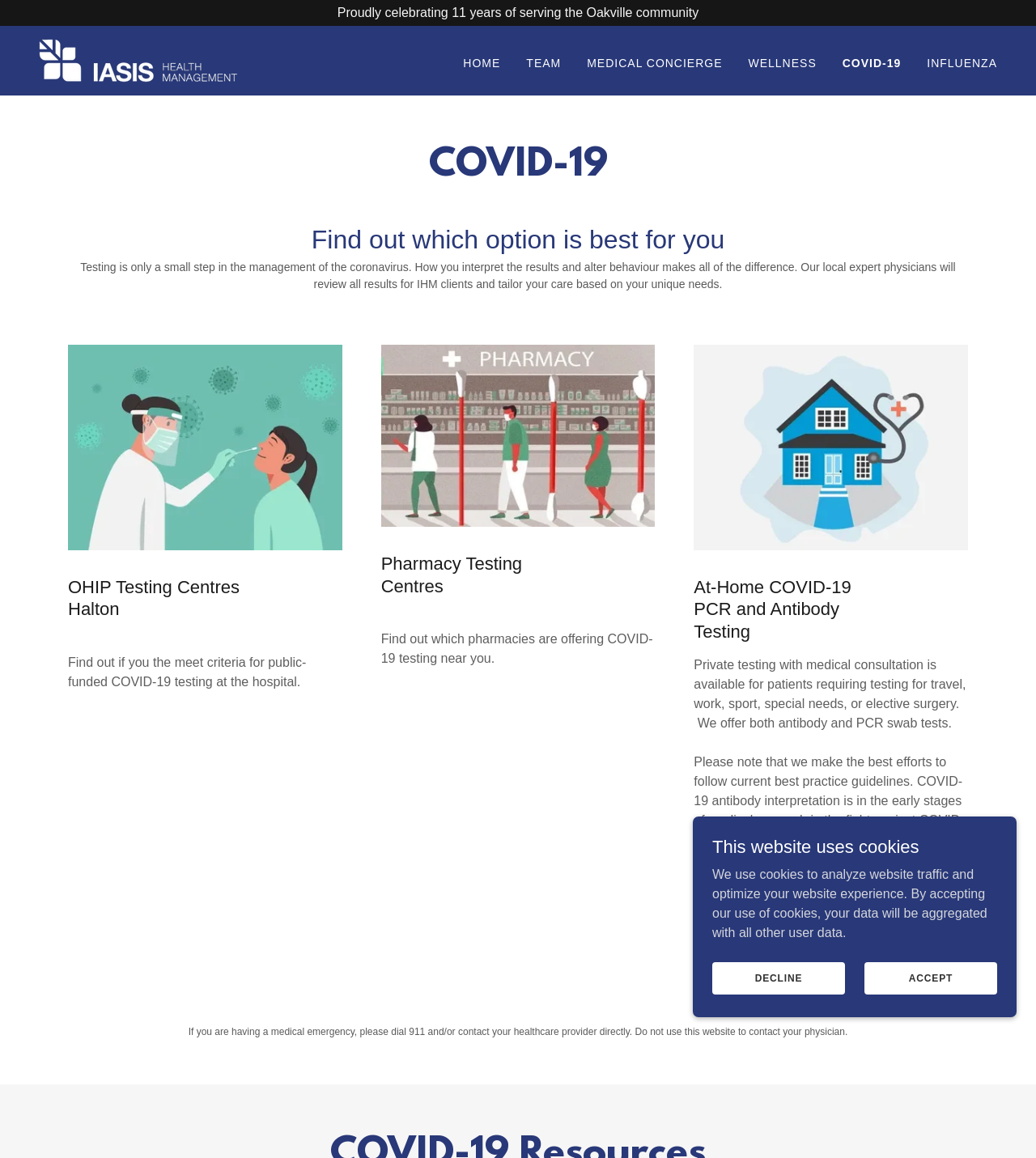What is the purpose of the medical team's assessment?
Please interpret the details in the image and answer the question thoroughly.

According to the webpage, the medical team will assess each case individually to determine the best solution for the patient, specifically in regards to COVID-19 antibody interpretation.